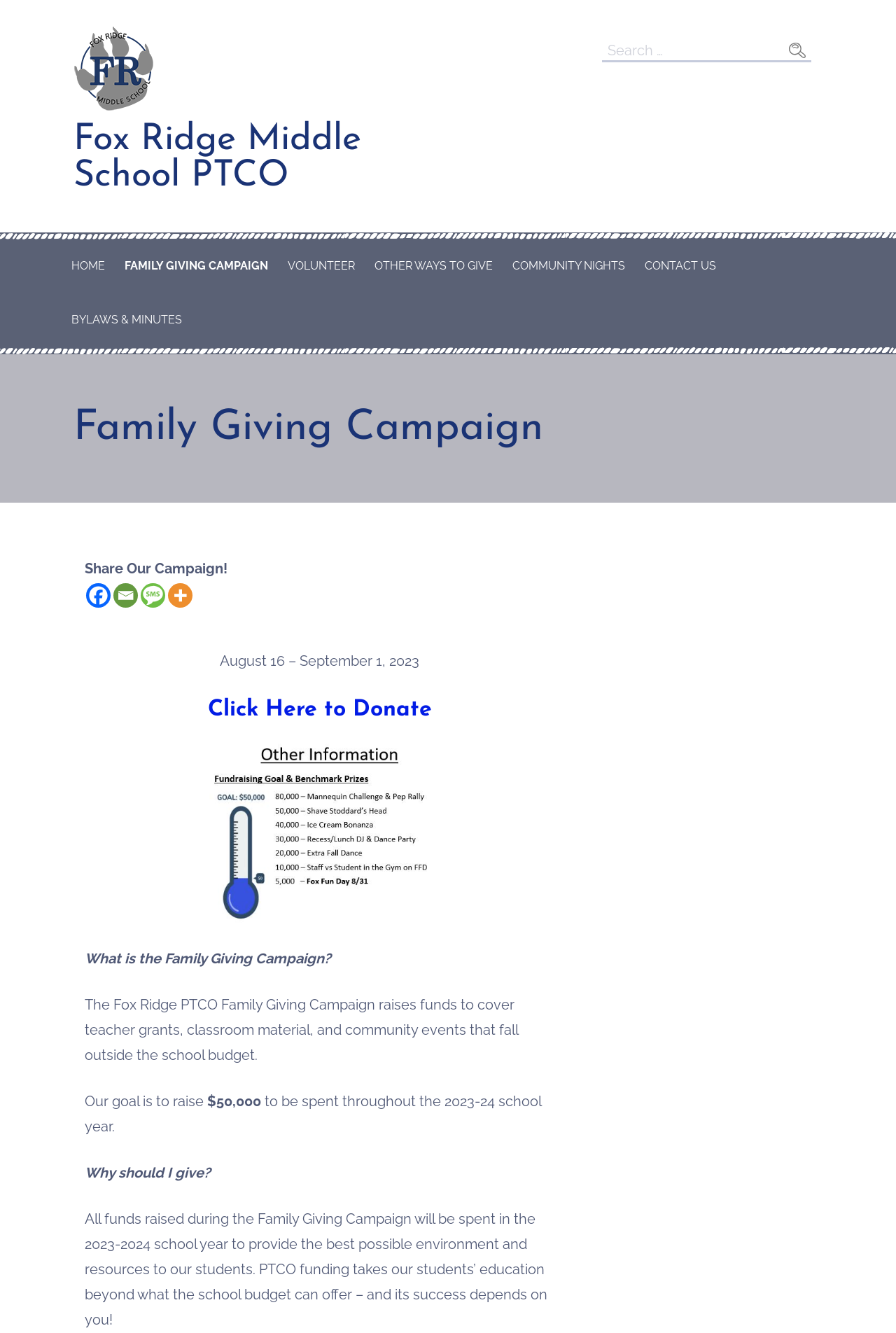Answer succinctly with a single word or phrase:
What is the name of the school?

Fox Ridge Middle School